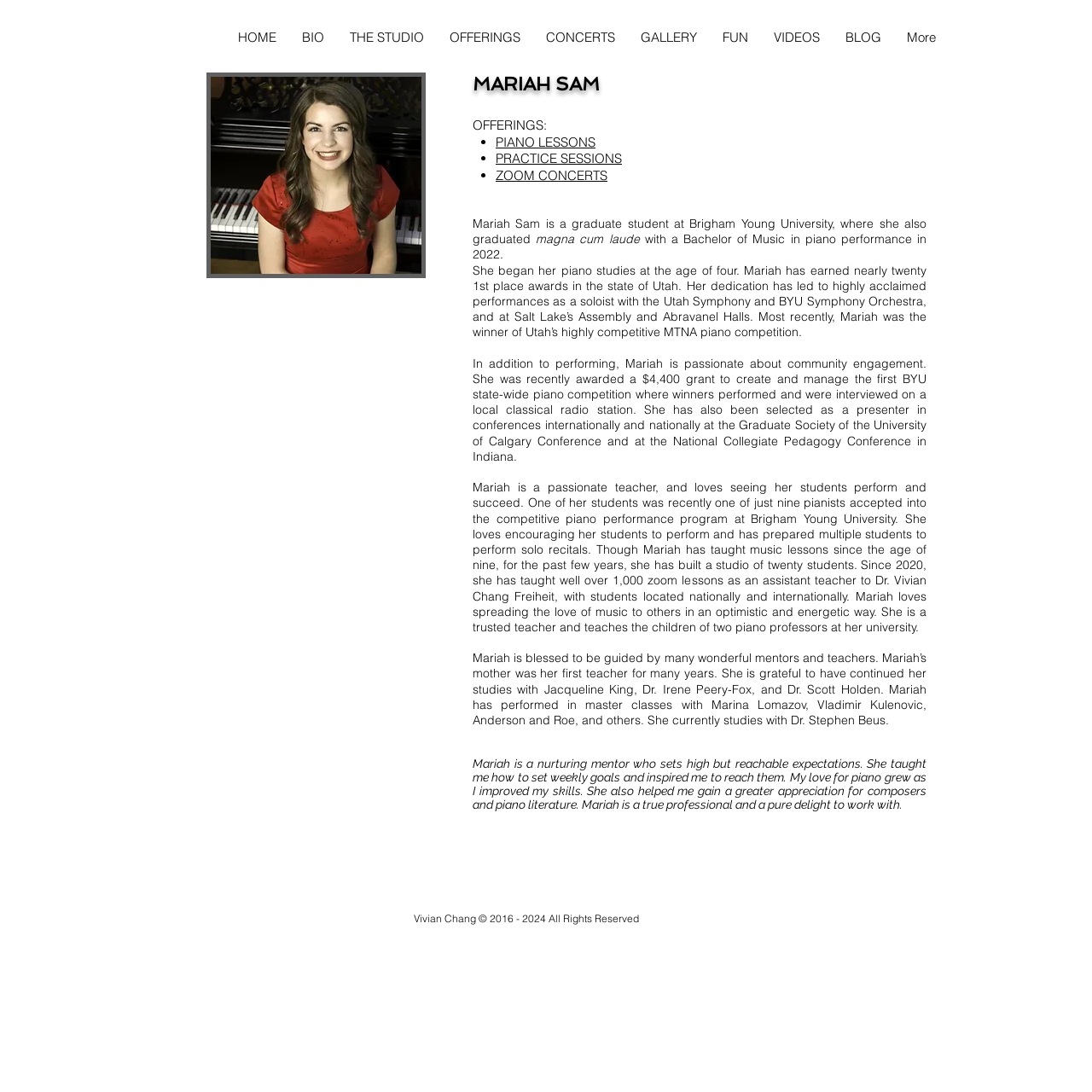Extract the bounding box coordinates of the UI element described: "Privacy Policy". Provide the coordinates in the format [left, top, right, bottom] with values ranging from 0 to 1.

None